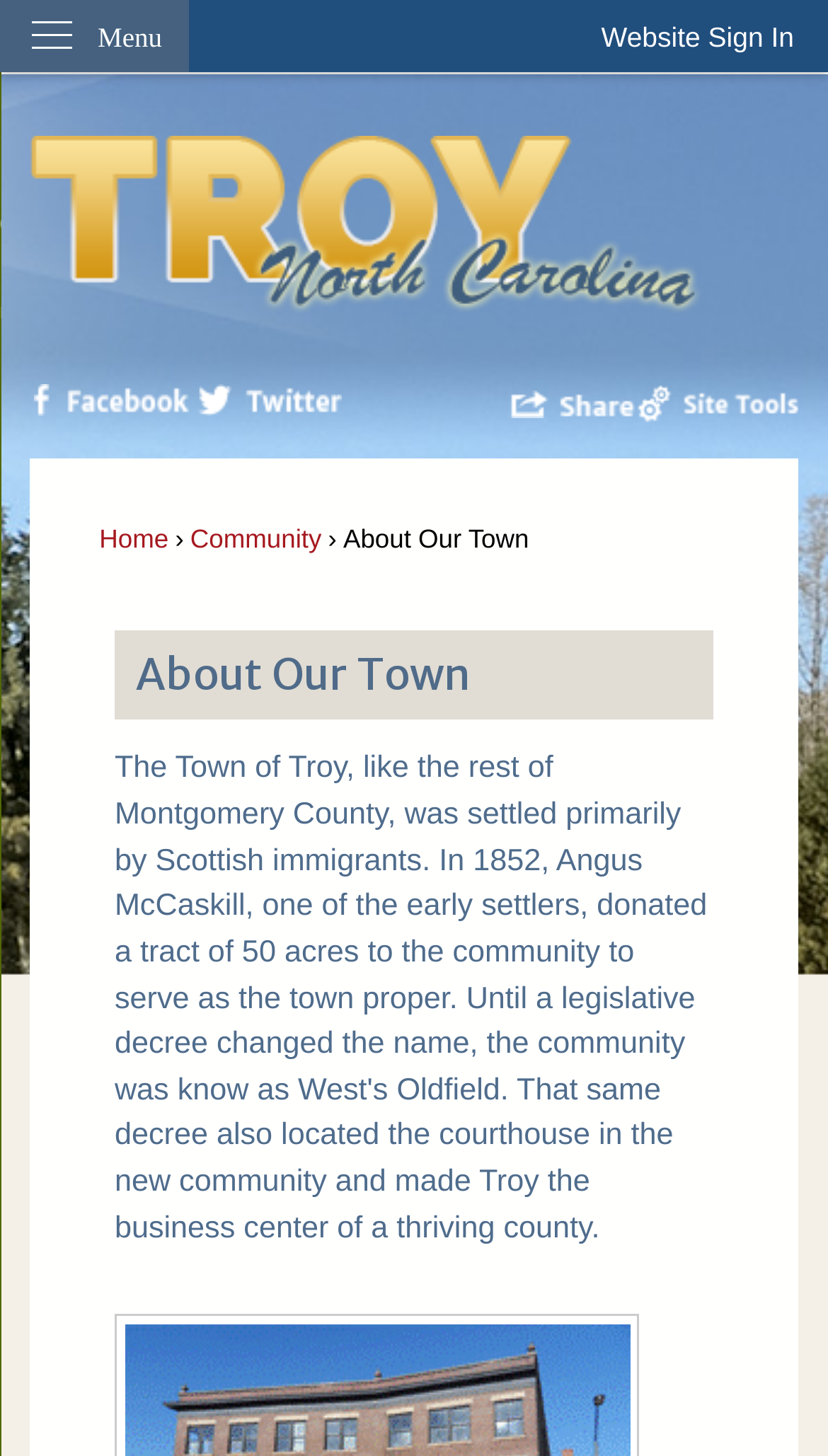Identify the bounding box coordinates for the element that needs to be clicked to fulfill this instruction: "Click to go home". Provide the coordinates in the format of four float numbers between 0 and 1: [left, top, right, bottom].

[0.037, 0.093, 0.963, 0.215]